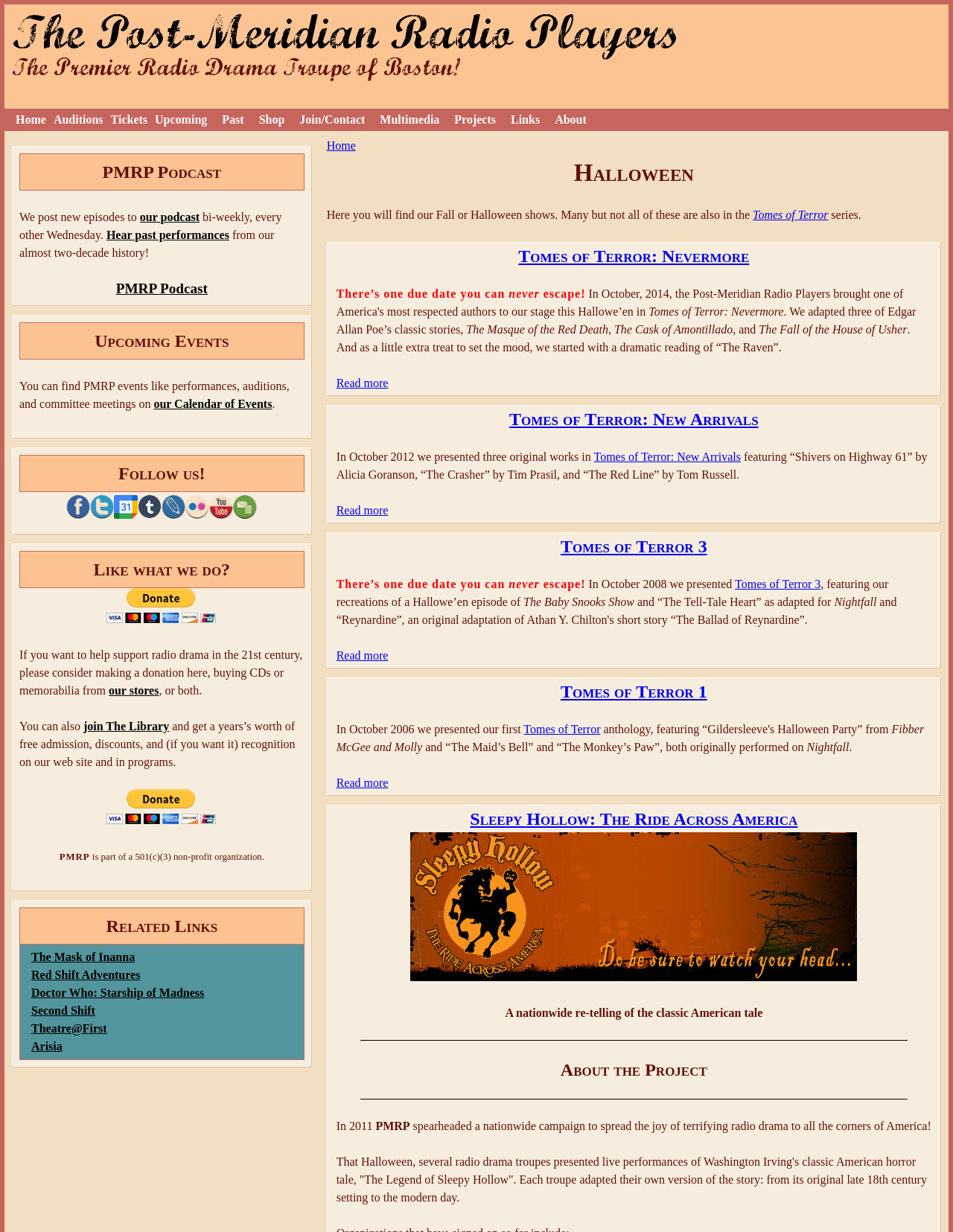Please give a one-word or short phrase response to the following question: 
How many links are there in the navigation menu?

11